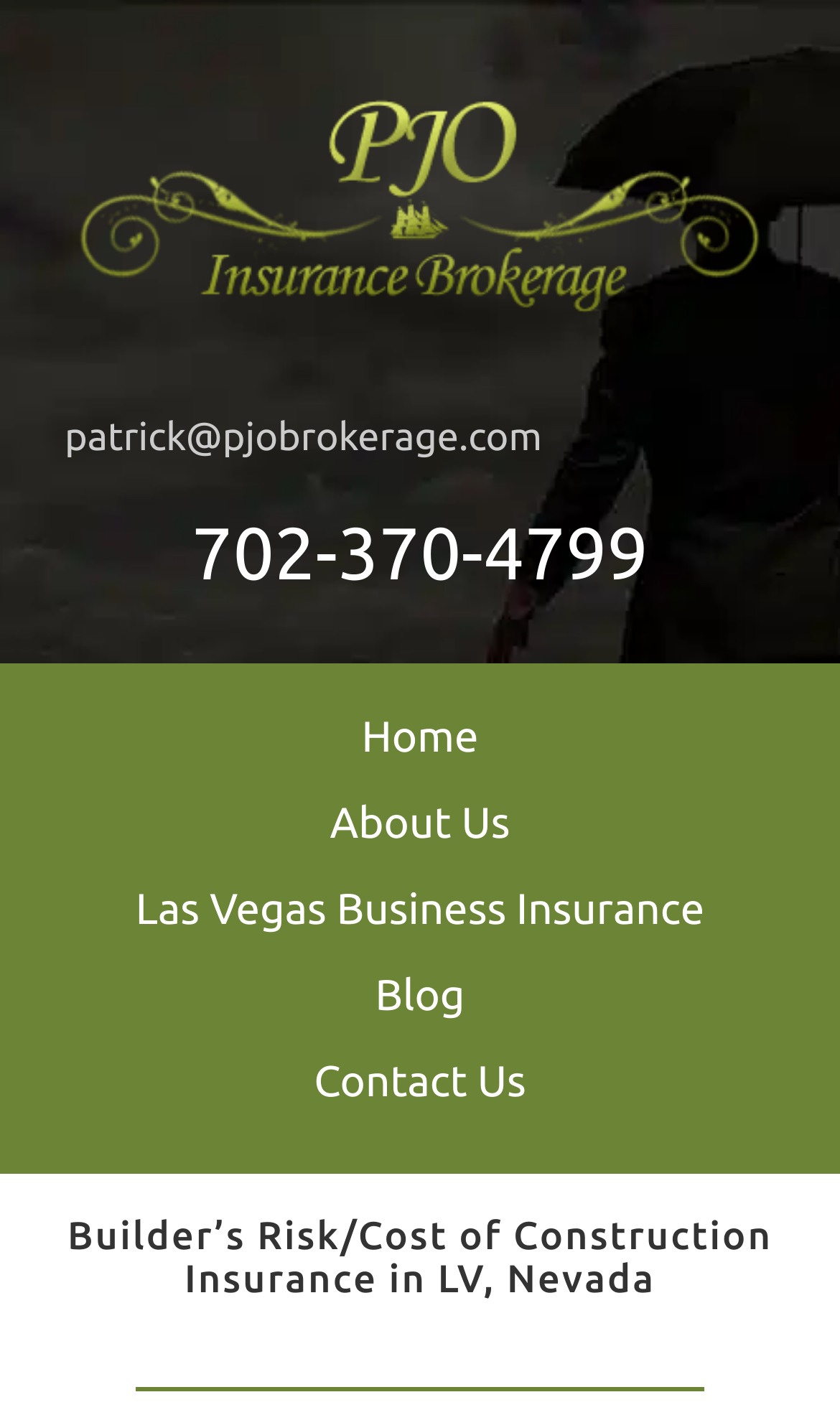Extract the main heading from the webpage content.

Builder’s Risk/Cost of Construction Insurance in LV, Nevada